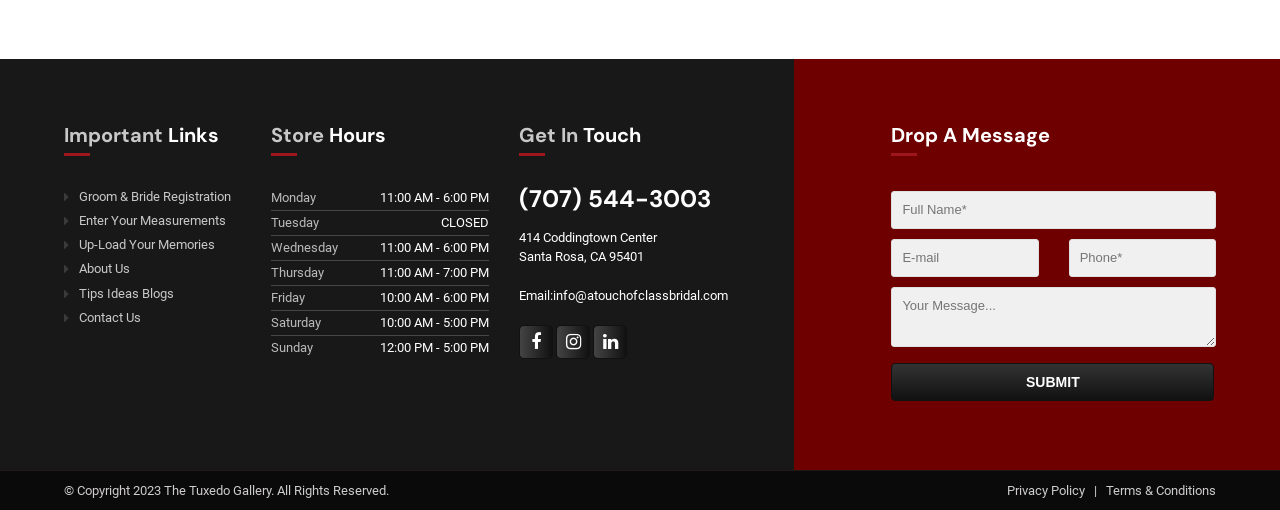Please specify the bounding box coordinates of the clickable region to carry out the following instruction: "Visit our Facebook". The coordinates should be four float numbers between 0 and 1, in the format [left, top, right, bottom].

None